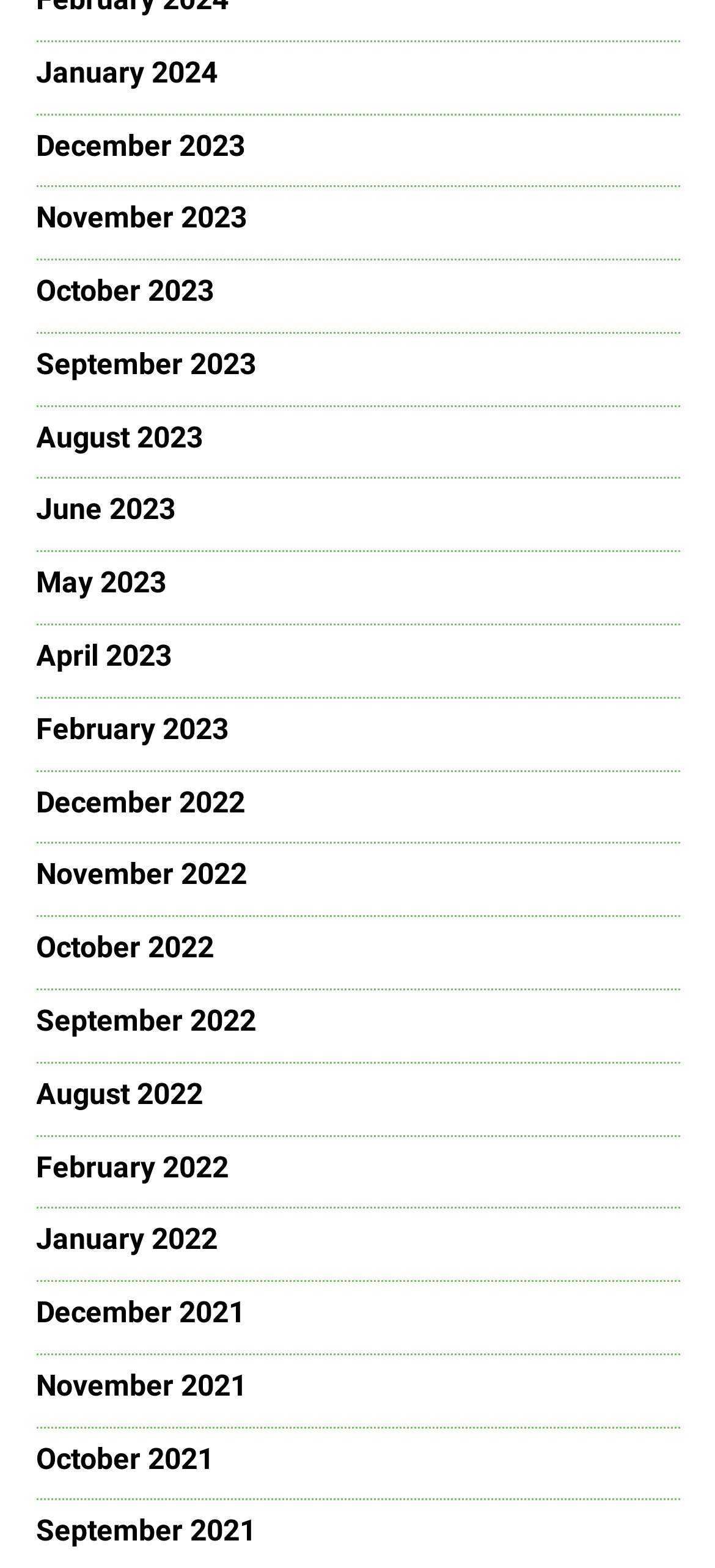Please answer the following question using a single word or phrase: 
How many links are there in total?

18